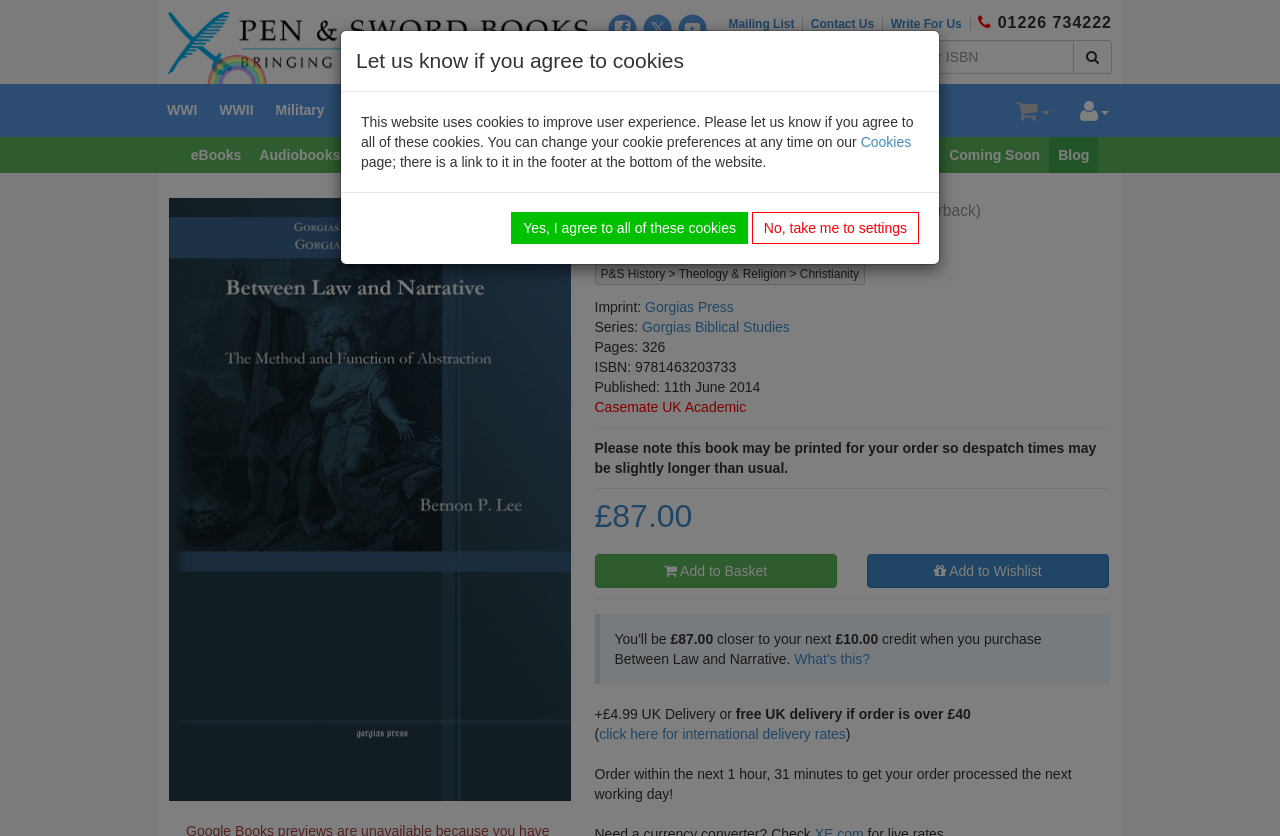Find the bounding box of the UI element described as follows: "title="Your basket is empty"".

[0.782, 0.1, 0.832, 0.164]